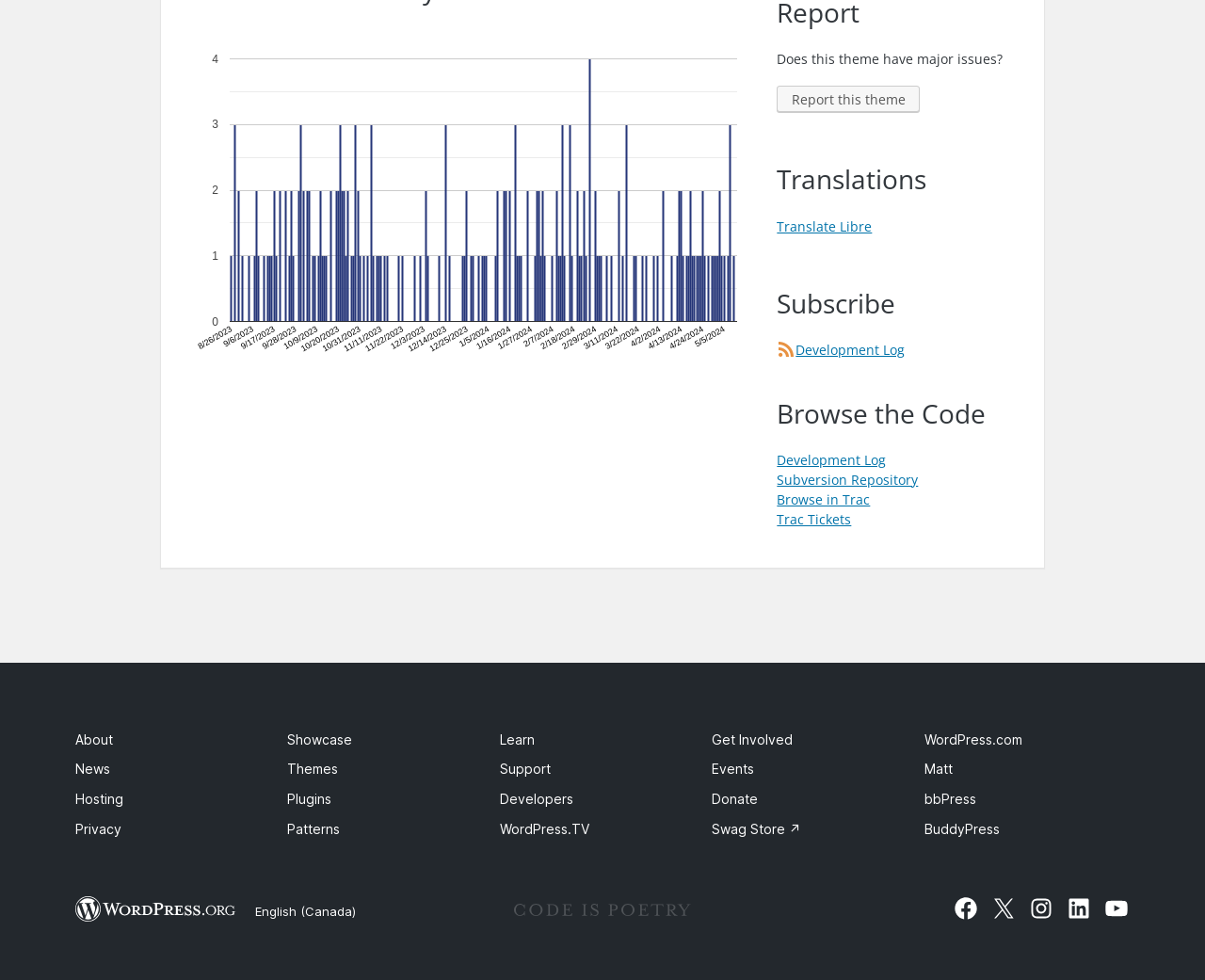Use one word or a short phrase to answer the question provided: 
What is the theme of the webpage?

Libre